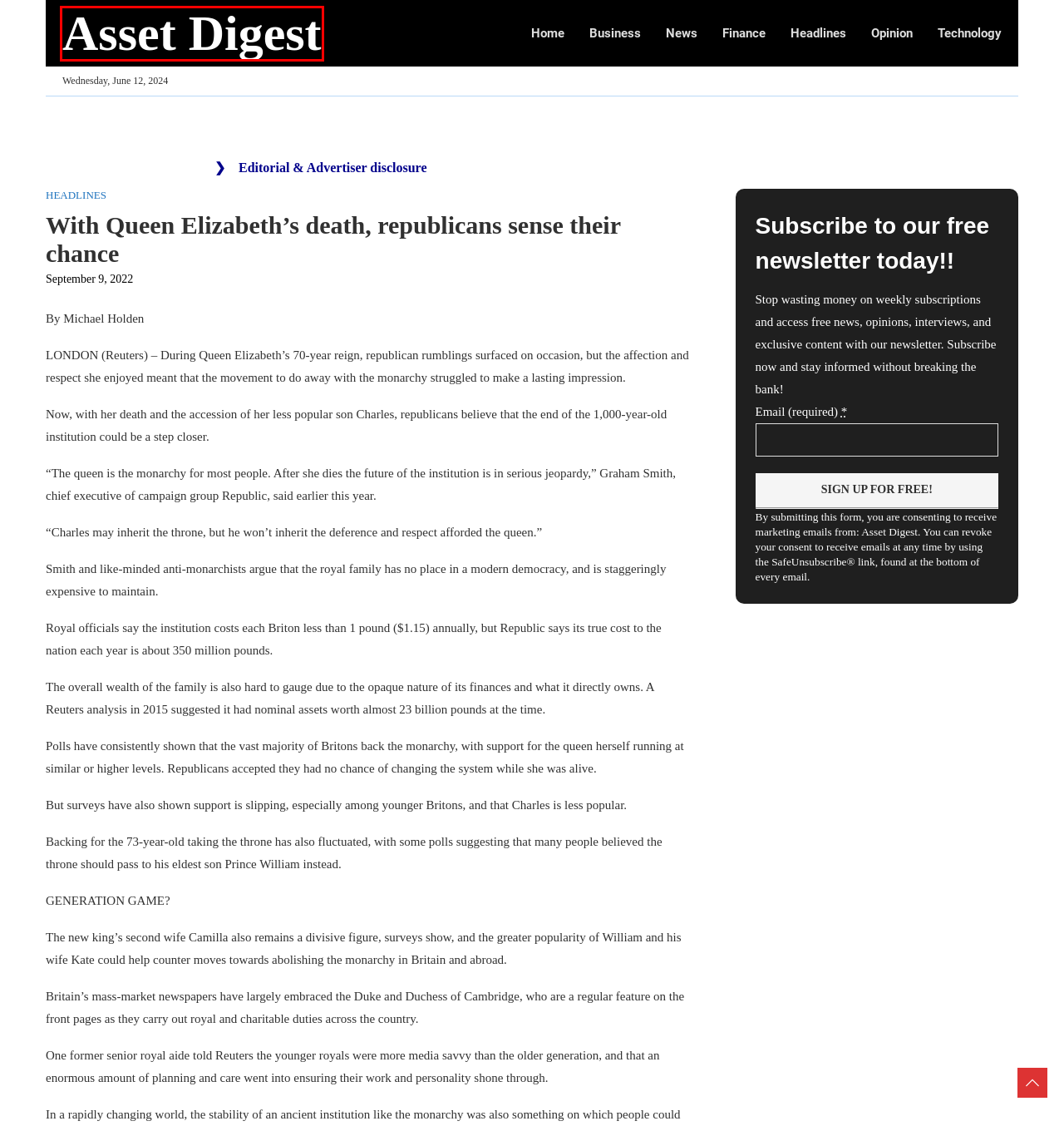Look at the screenshot of a webpage where a red rectangle bounding box is present. Choose the webpage description that best describes the new webpage after clicking the element inside the red bounding box. Here are the candidates:
A. Business
B. Asset Digest - Asset Digest | Assets | Finance
C. News
D. Opinion
E. Headlines
F. Finance
G. Factbox-Long-serving Qantas executive Vanessa Hudson named as next CEO
H. Technology

B